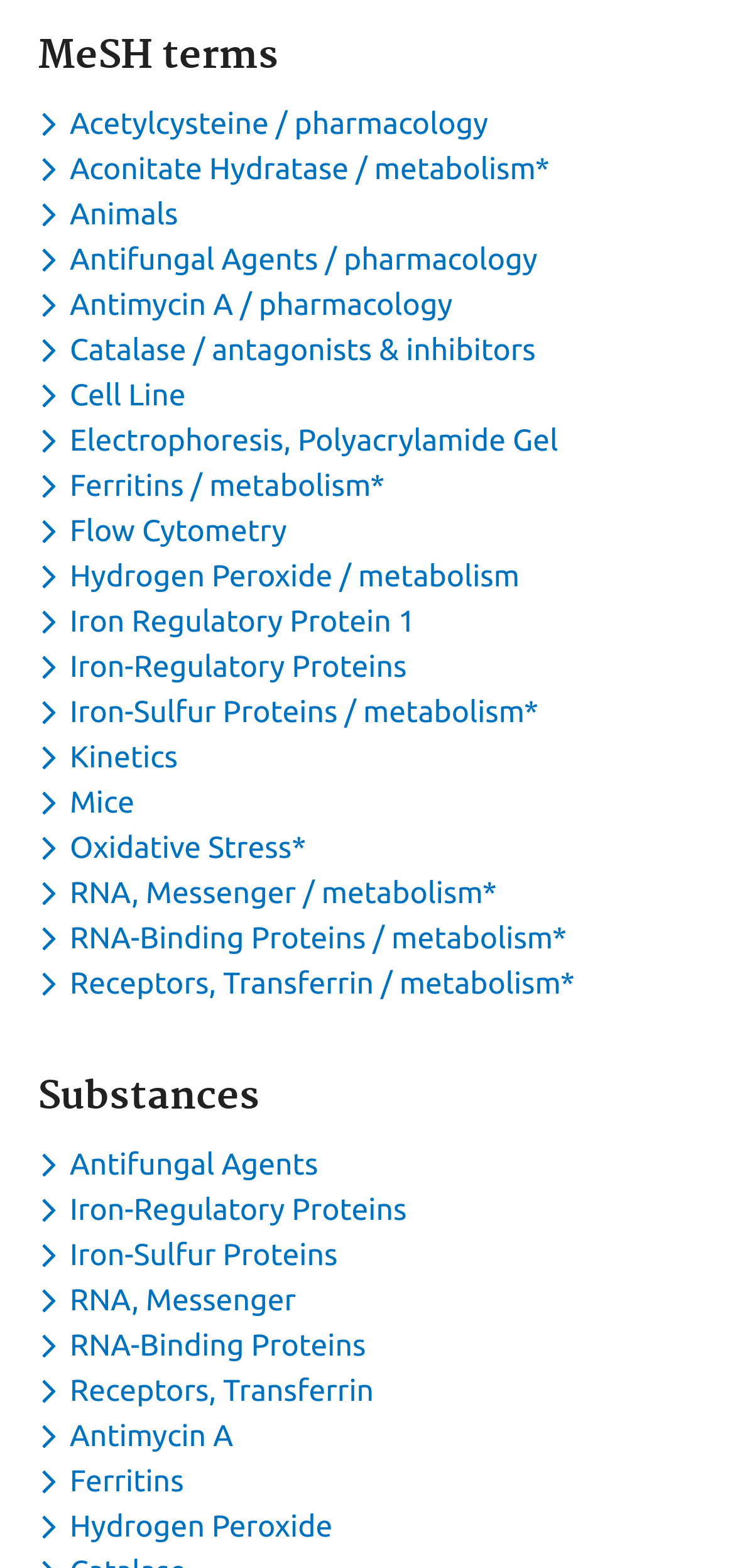Utilize the details in the image to thoroughly answer the following question: What is the last substance listed?

I looked at the last button under the 'Substances' heading, which has the label 'Toggle dropdown menu for keyword Hydrogen Peroxide'. This is the last substance listed.